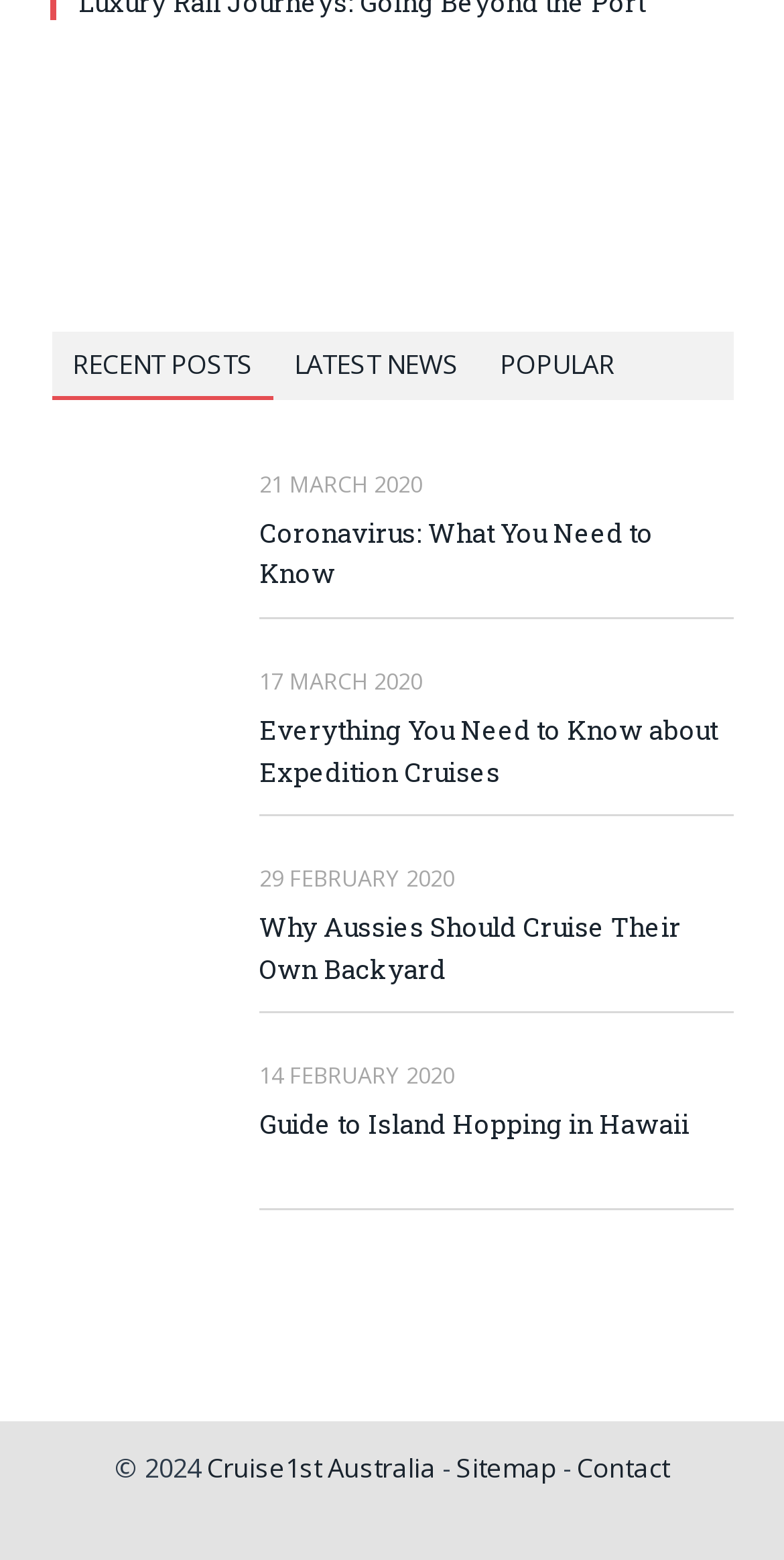What is the purpose of the link 'Sitemap' at the bottom of the webpage?
From the screenshot, provide a brief answer in one word or phrase.

To access the sitemap